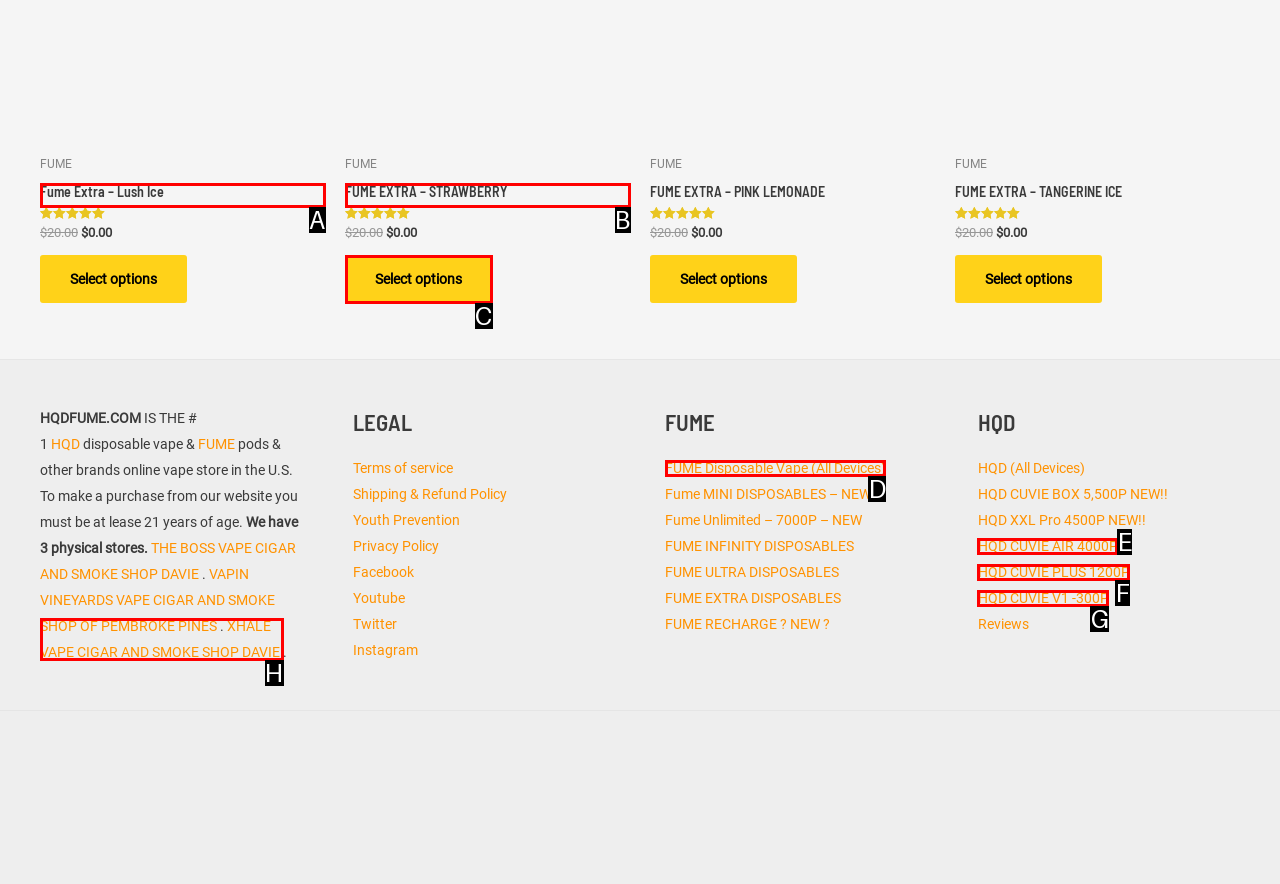Determine which HTML element to click for this task: Explore FUME Disposable Vape (All Devices) Provide the letter of the selected choice.

D